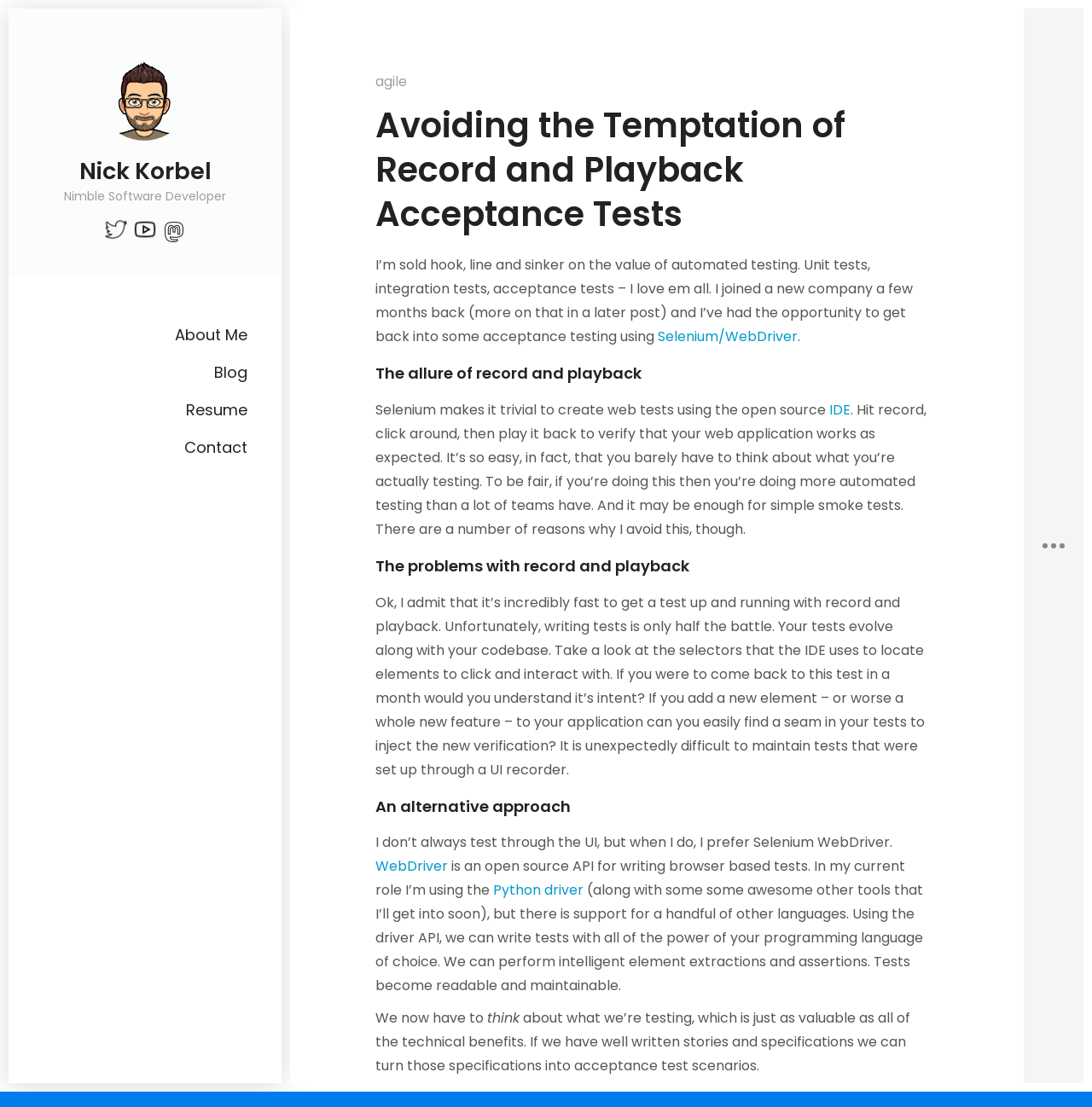What tool is mentioned as an alternative to record and playback?
Examine the screenshot and reply with a single word or phrase.

Selenium WebDriver